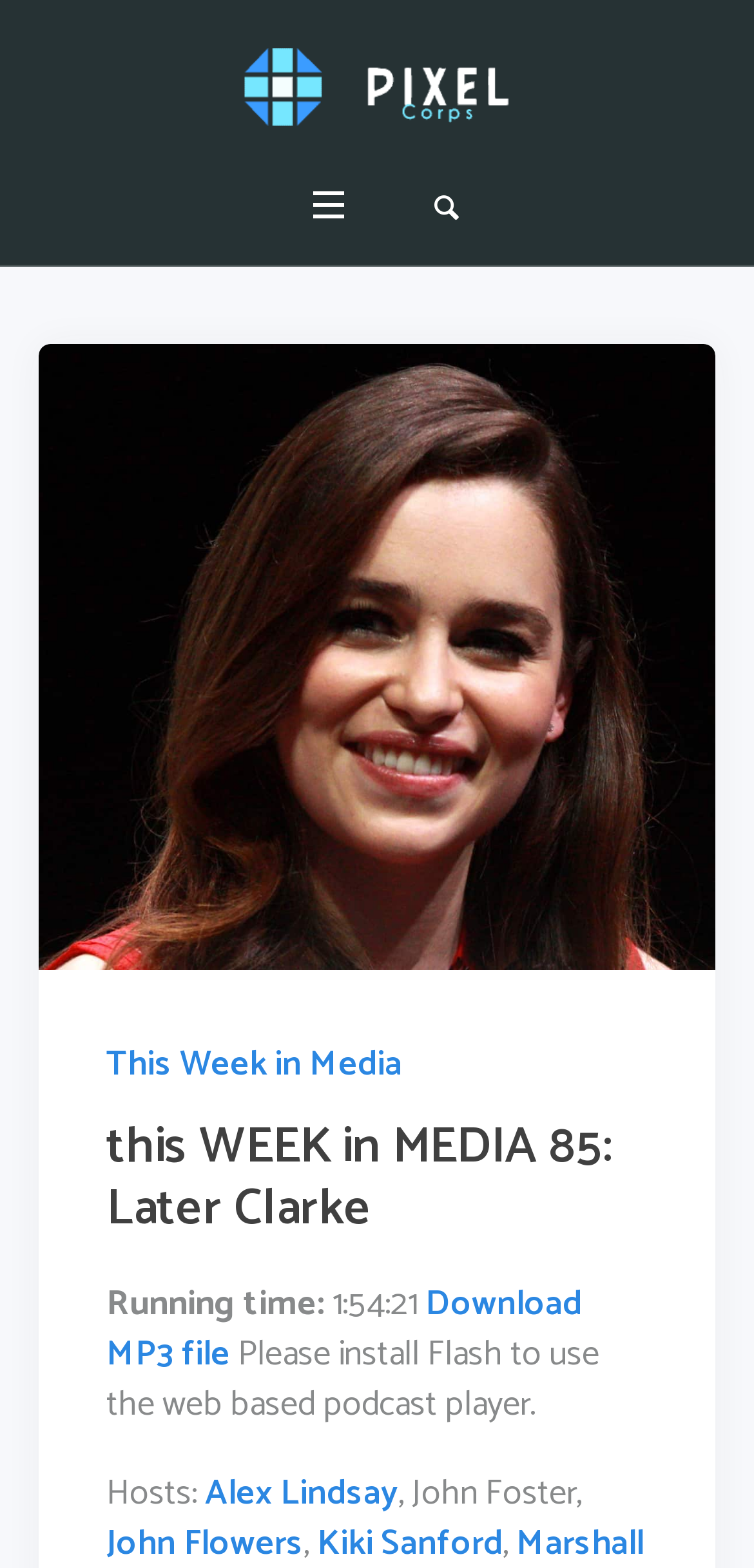Determine the bounding box coordinates (top-left x, top-left y, bottom-right x, bottom-right y) of the UI element described in the following text: Download MP3 file

[0.141, 0.814, 0.772, 0.883]